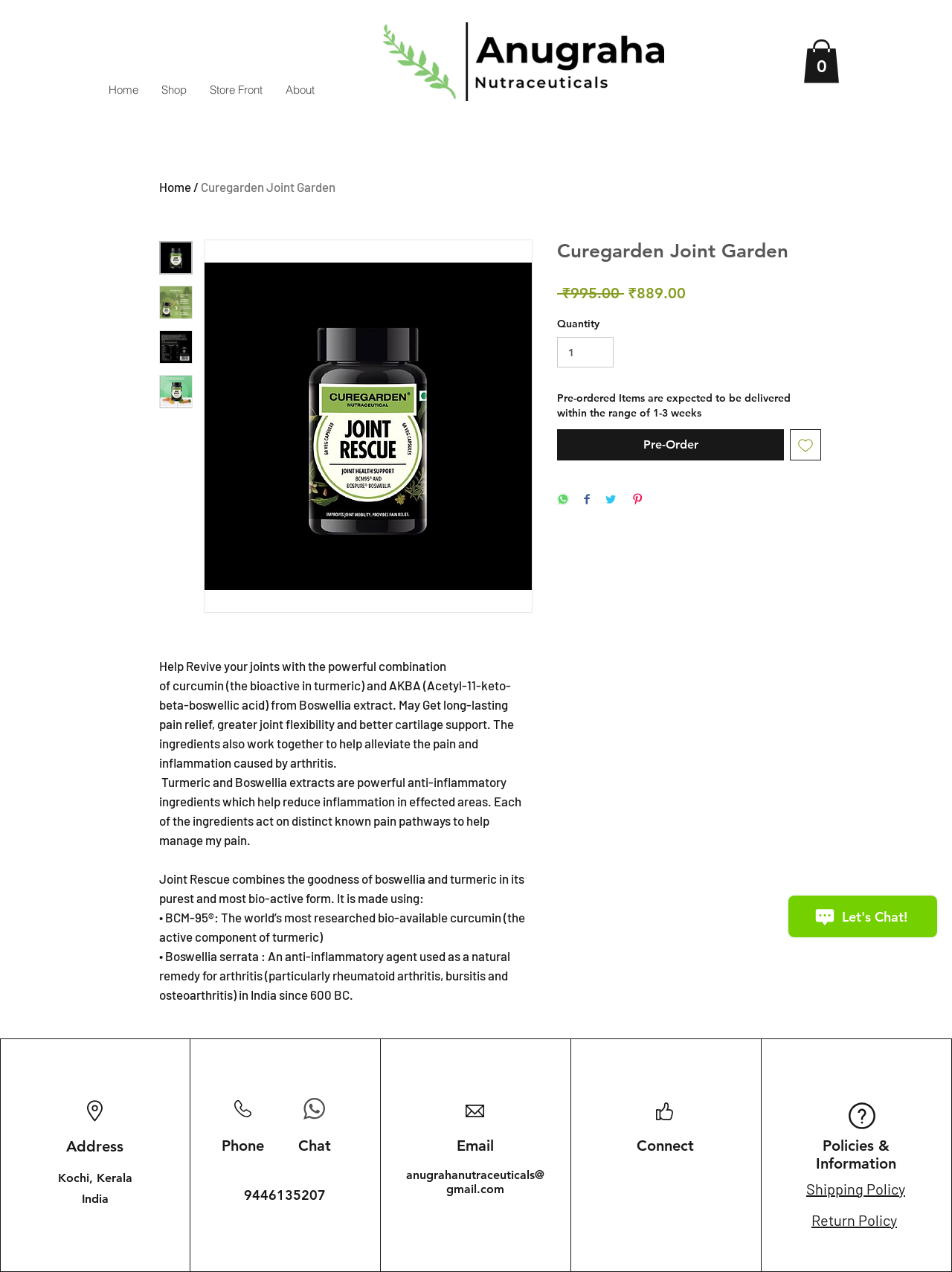Please identify the bounding box coordinates of the clickable element to fulfill the following instruction: "Read the article about Top Anti-Aging Skincare Tips". The coordinates should be four float numbers between 0 and 1, i.e., [left, top, right, bottom].

None